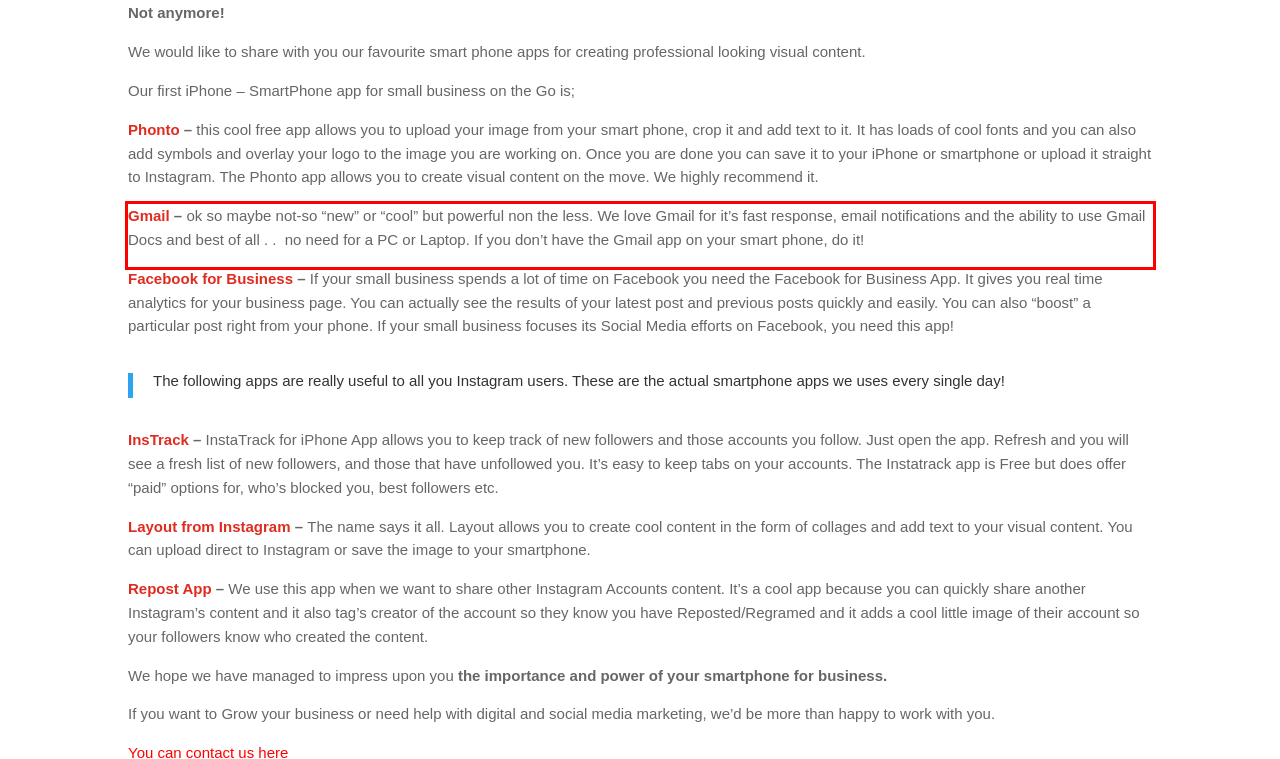Using the provided screenshot of a webpage, recognize the text inside the red rectangle bounding box by performing OCR.

Gmail – ok so maybe not-so “new” or “cool” but powerful non the less. We love Gmail for it’s fast response, email notifications and the ability to use Gmail Docs and best of all . . no need for a PC or Laptop. If you don’t have the Gmail app on your smart phone, do it!